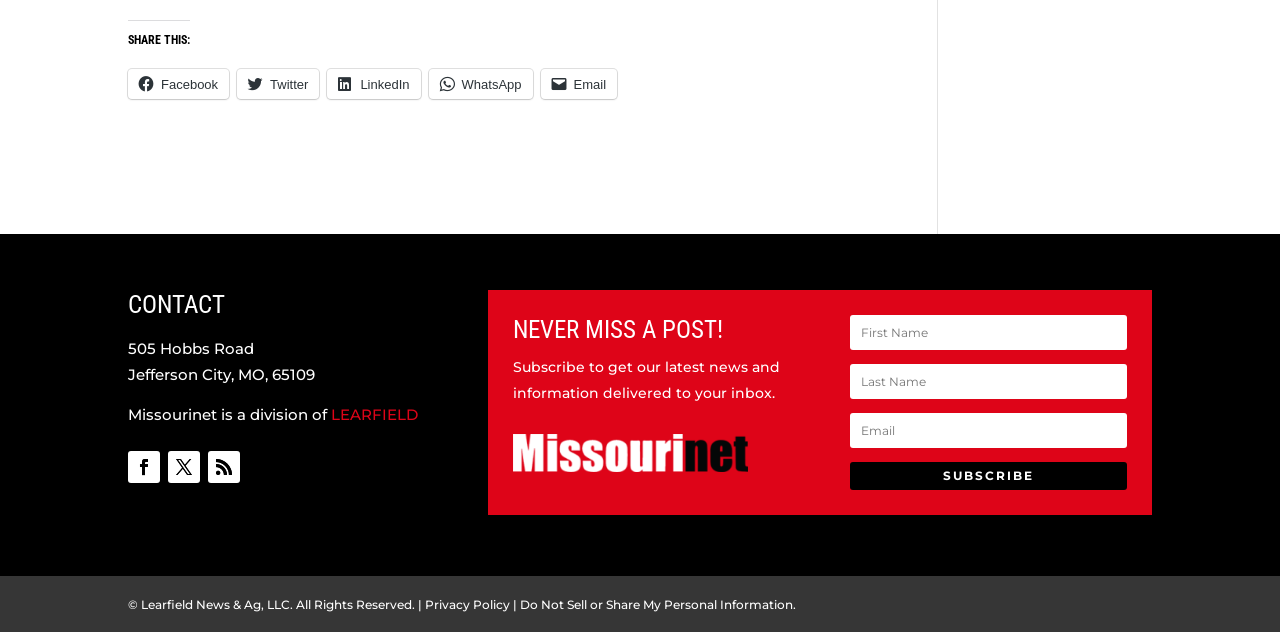What is the purpose of the 'SHARE THIS:' section?
Respond with a short answer, either a single word or a phrase, based on the image.

Share content on social media